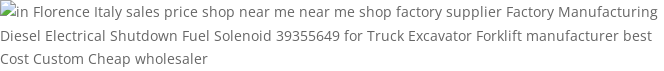What is the appeal to potential customers?
Refer to the screenshot and answer in one word or phrase.

Competitive pricing and customization